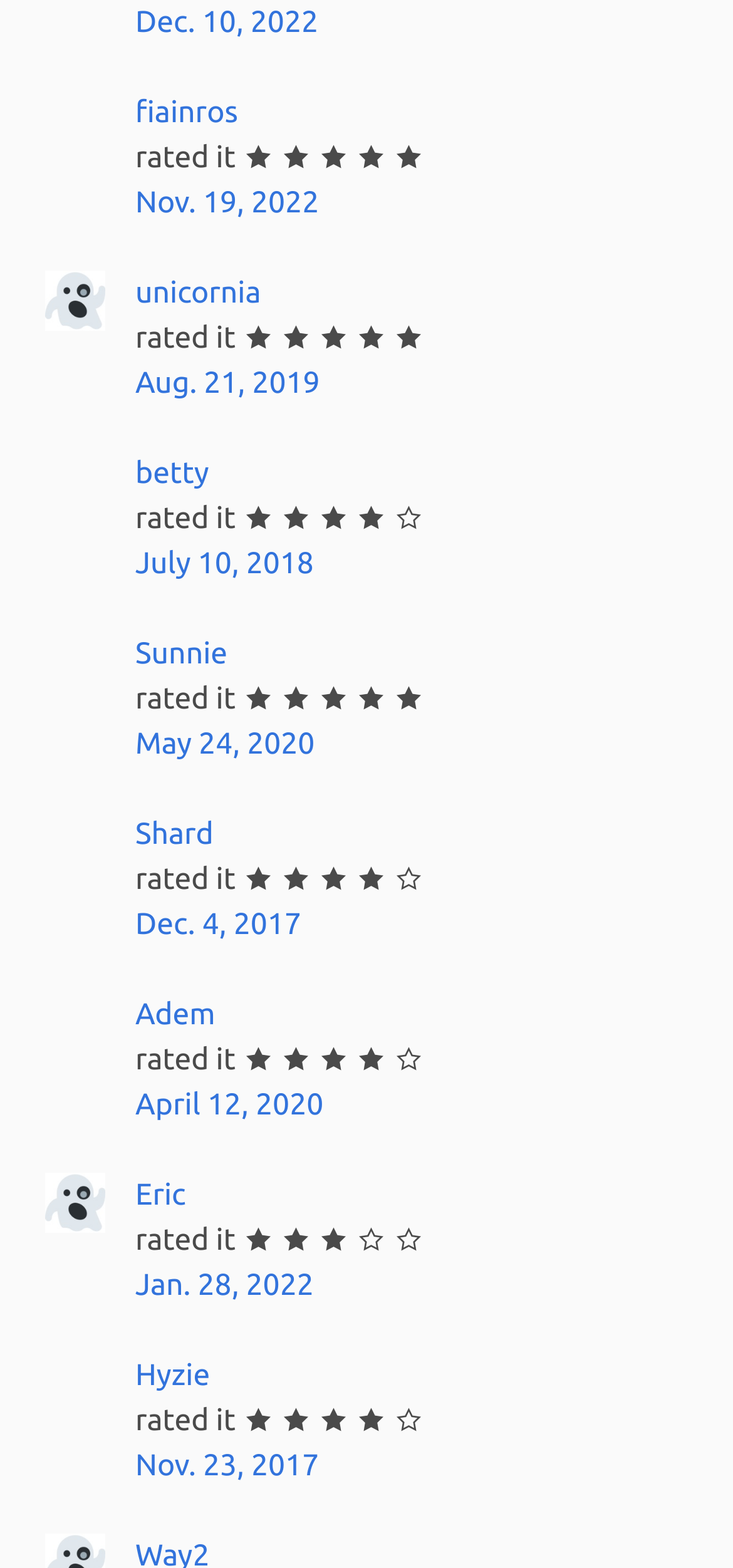Determine the bounding box of the UI element mentioned here: "Eric". The coordinates must be in the format [left, top, right, bottom] with values ranging from 0 to 1.

[0.185, 0.751, 0.253, 0.773]